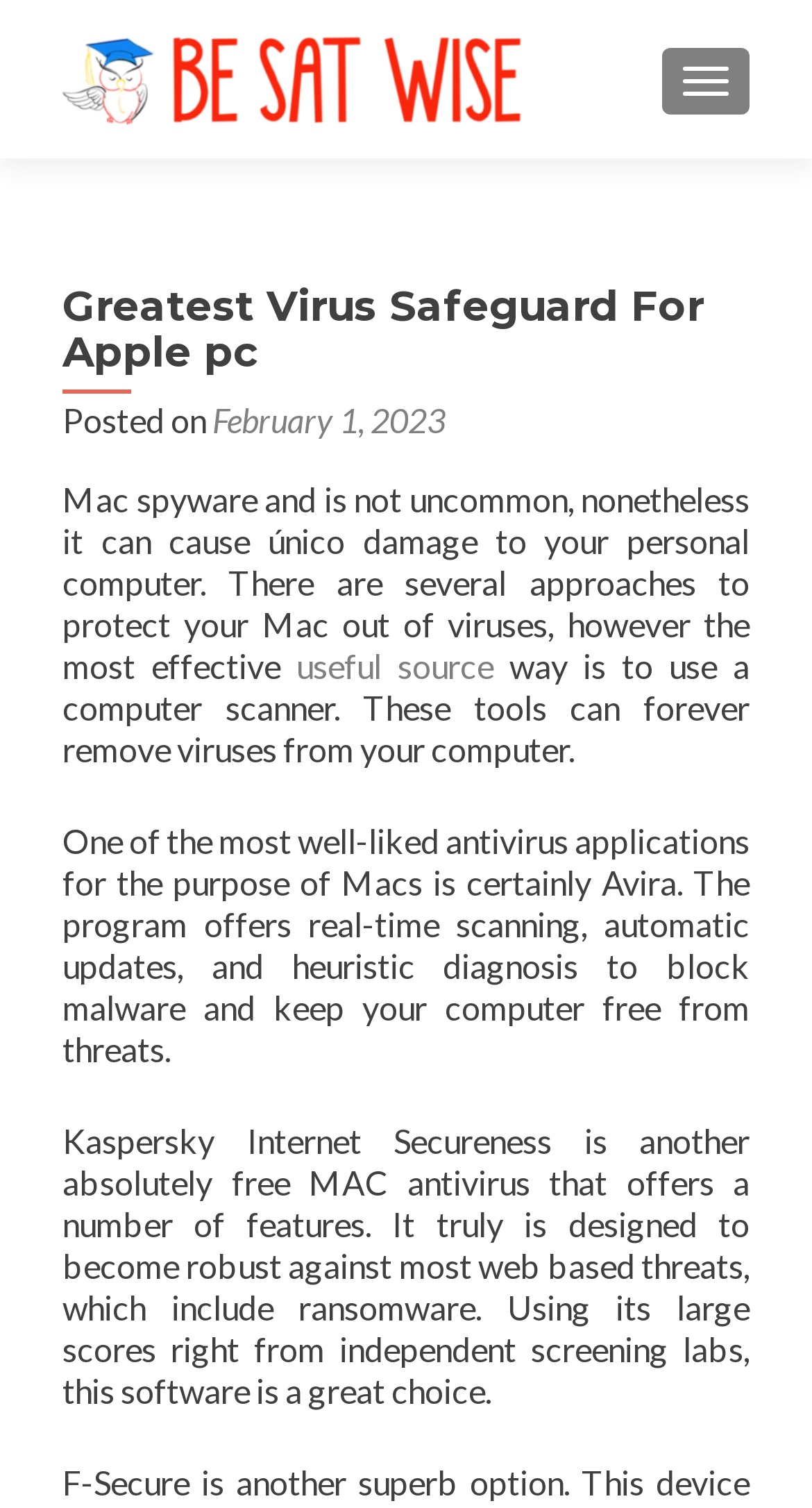Identify the primary heading of the webpage and provide its text.

Greatest Virus Safeguard For Apple pc